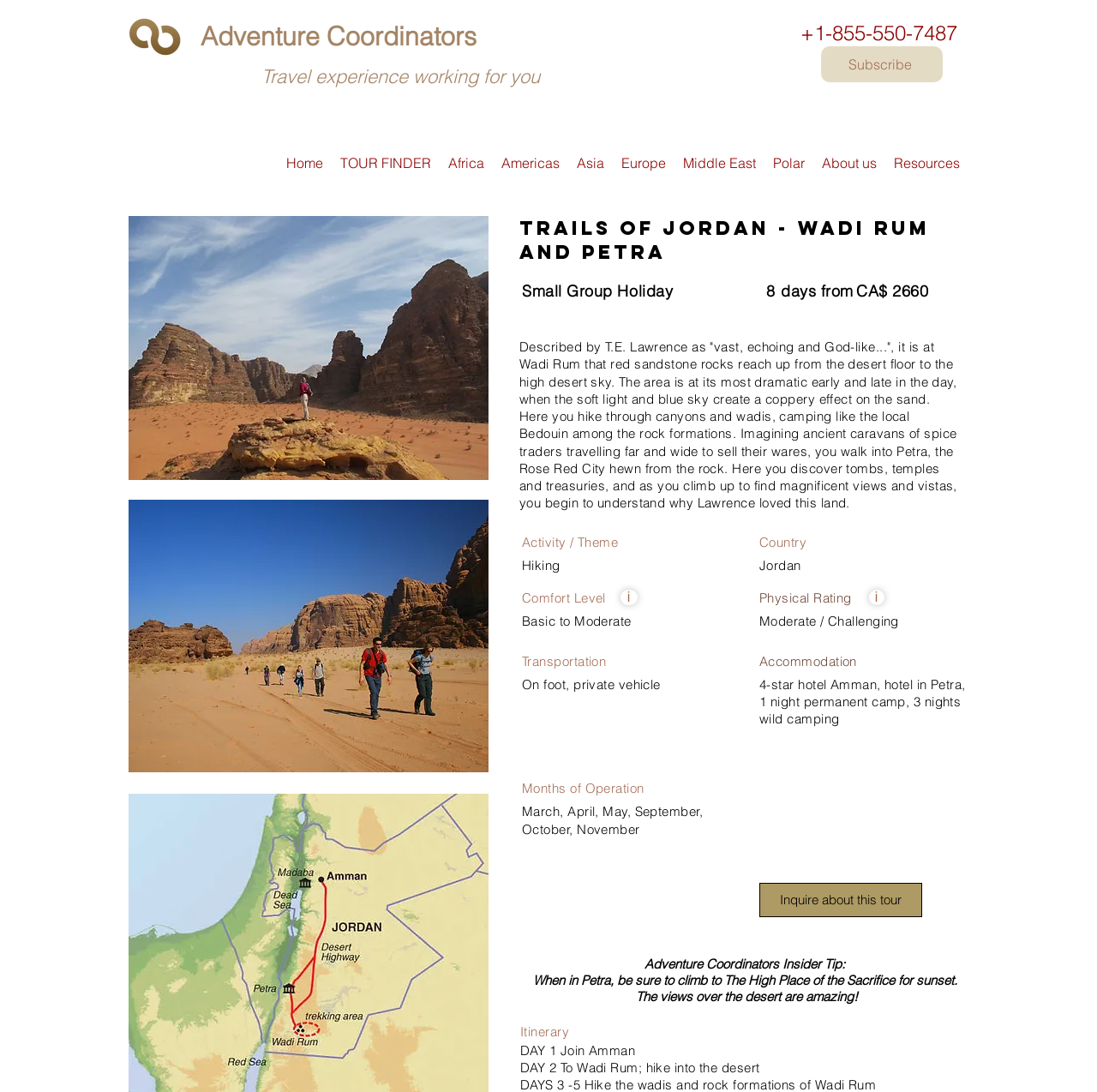Determine the main headline from the webpage and extract its text.

Trails of Jordan - Wadi Rum and Petra